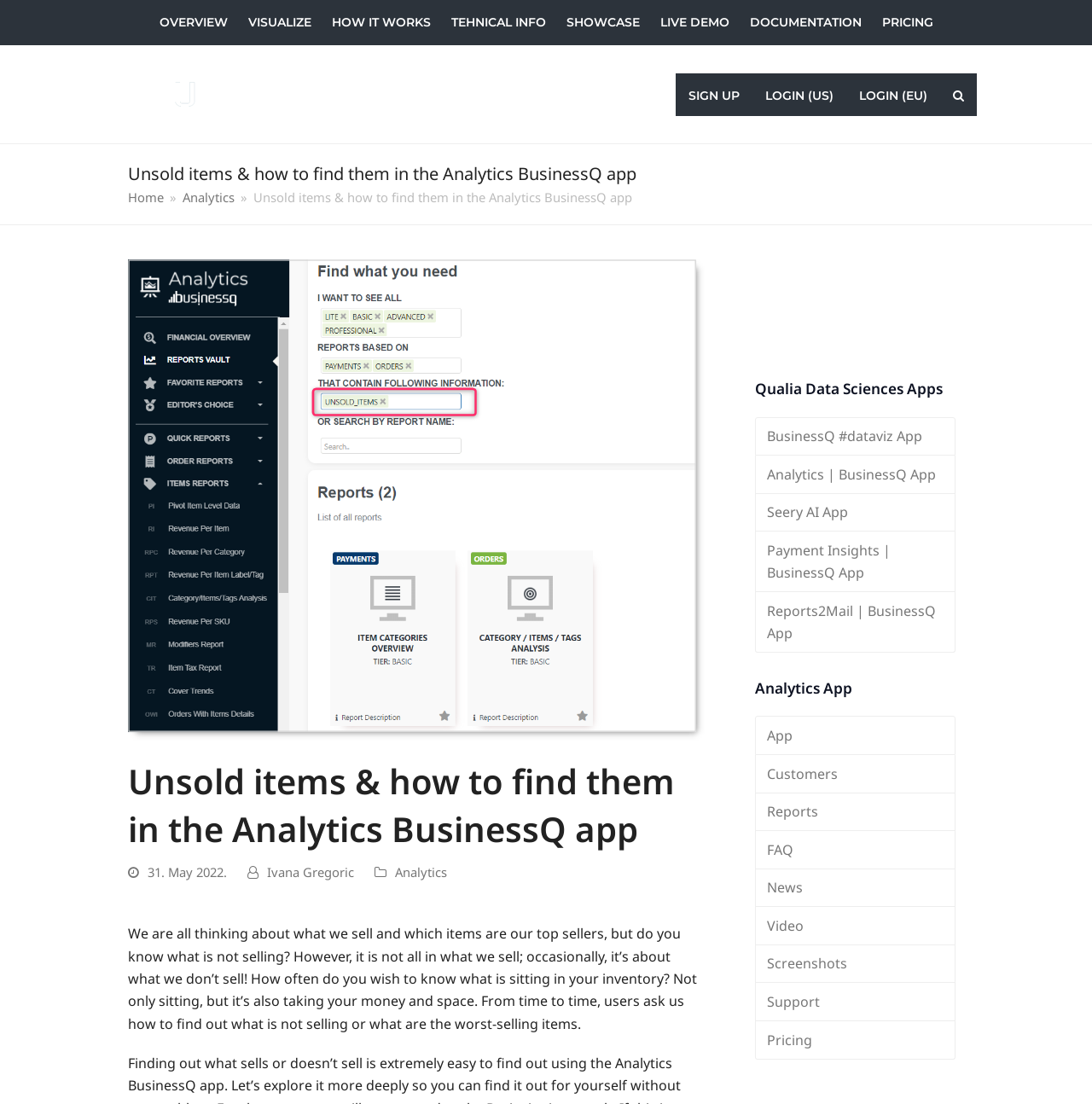Identify the bounding box coordinates of the section that should be clicked to achieve the task described: "Click on the 'OVERVIEW' link".

[0.146, 0.013, 0.208, 0.027]